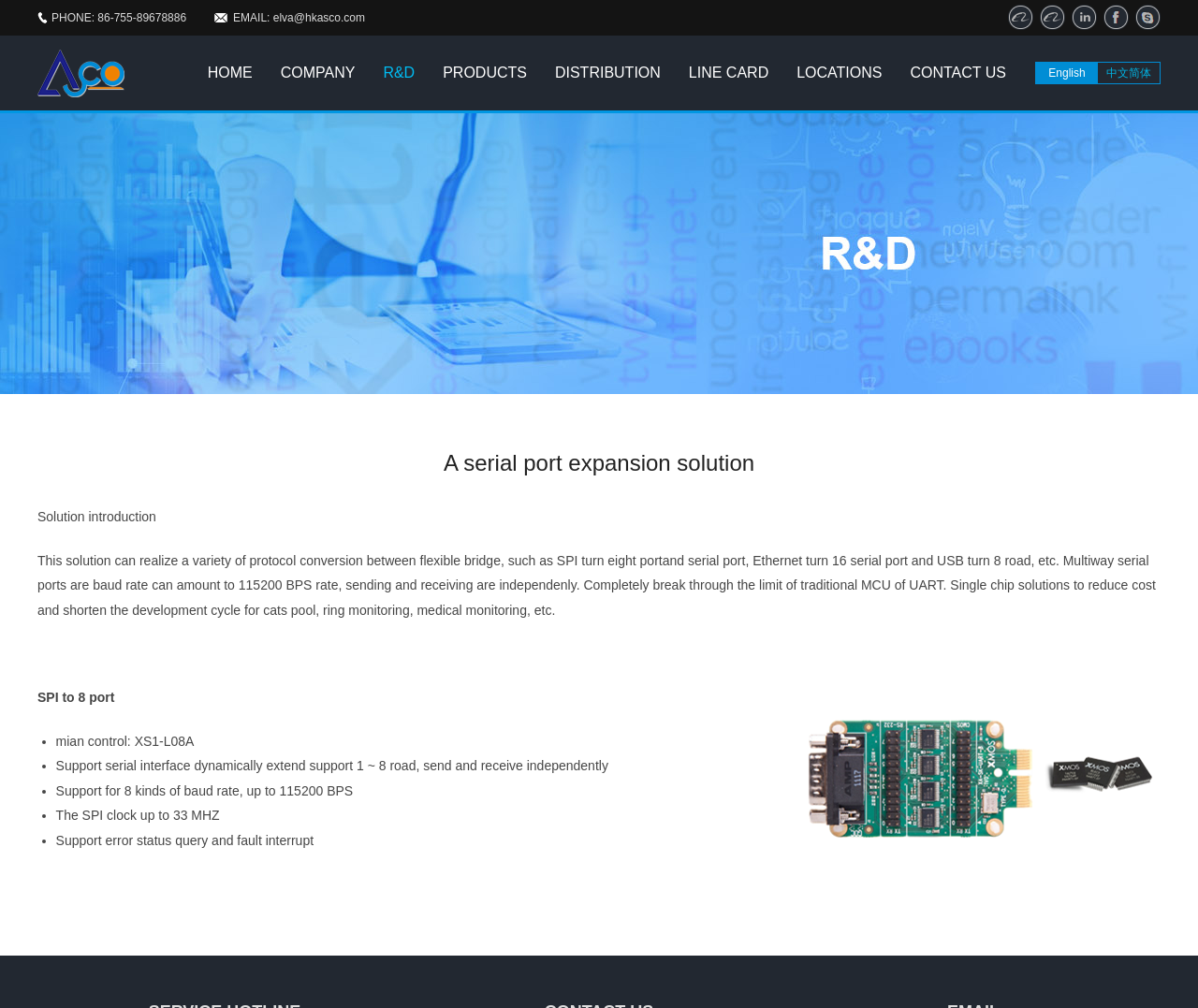Identify the bounding box coordinates for the UI element mentioned here: "aria-label="Direct link to heading"". Provide the coordinates as four float values between 0 and 1, i.e., [left, top, right, bottom].

None